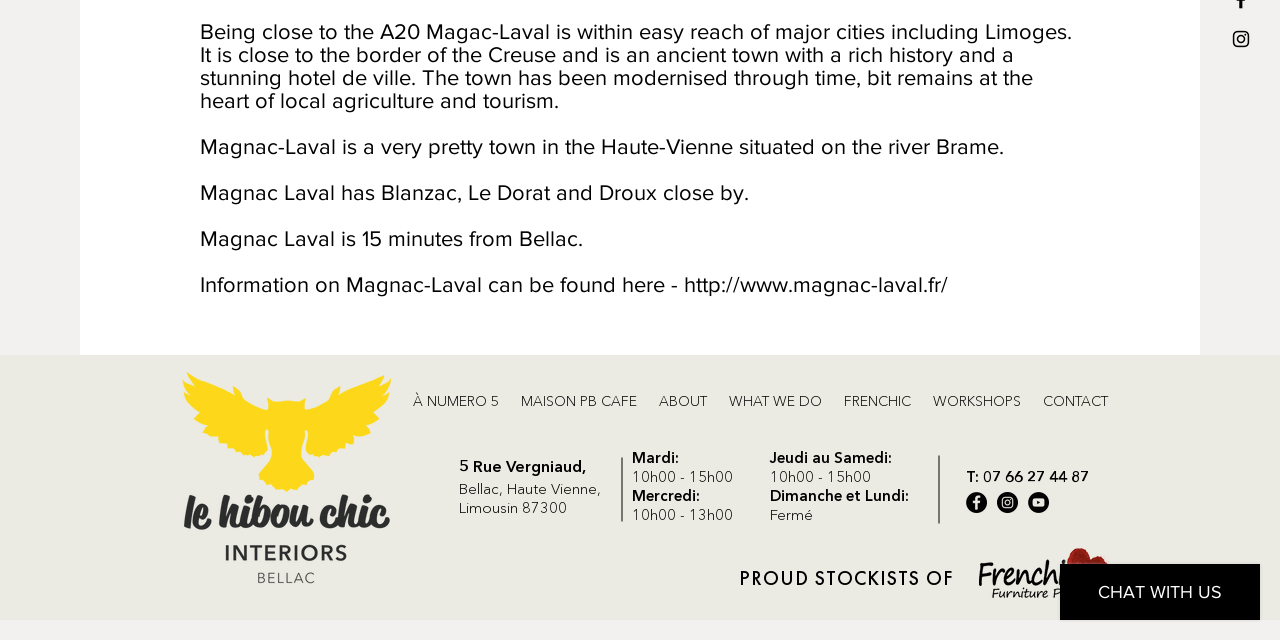Locate the bounding box of the UI element defined by this description: "aria-label="Facebook"". The coordinates should be given as four float numbers between 0 and 1, formatted as [left, top, right, bottom].

[0.755, 0.769, 0.771, 0.802]